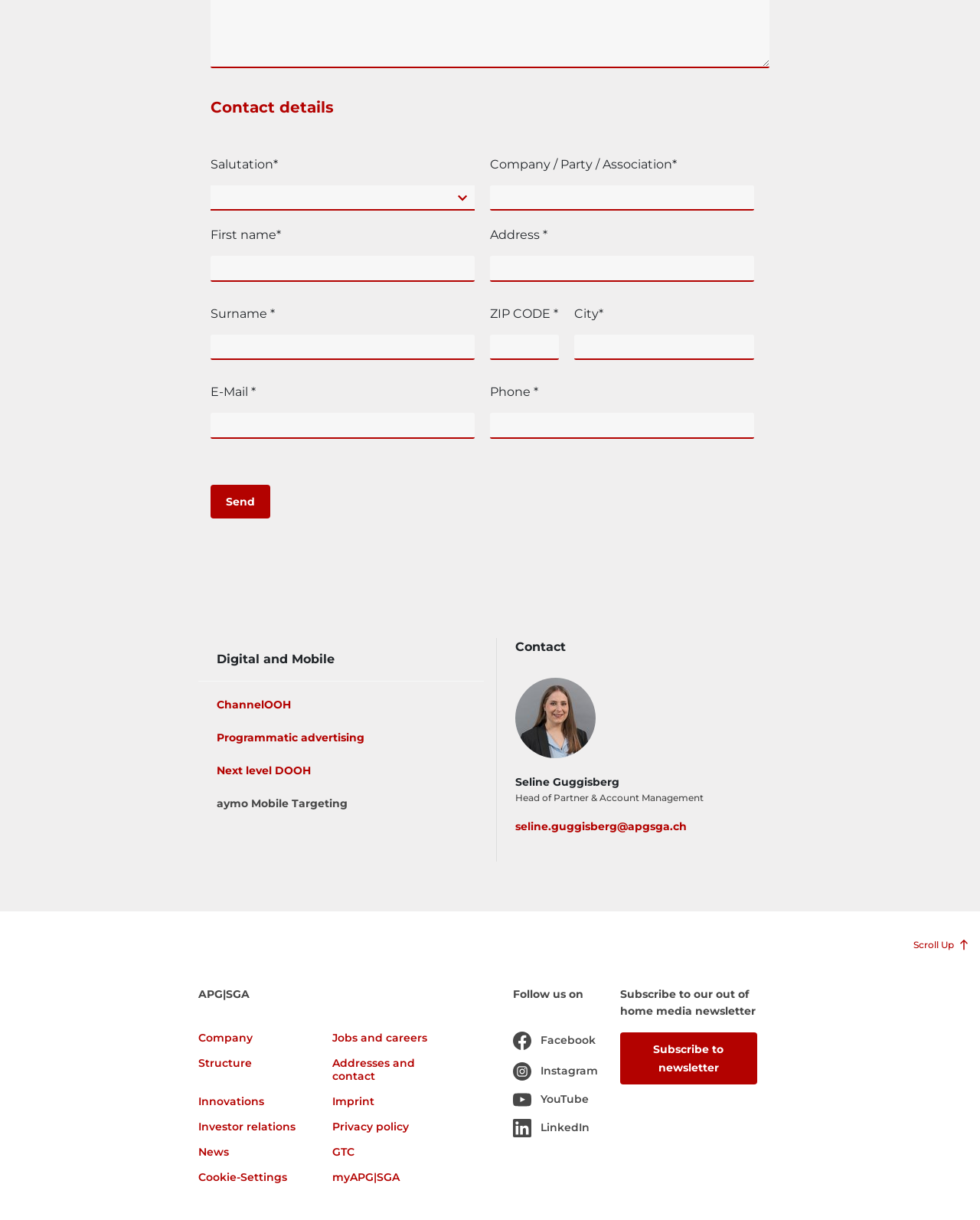Can you determine the bounding box coordinates of the area that needs to be clicked to fulfill the following instruction: "Click Send"?

[0.215, 0.397, 0.276, 0.425]